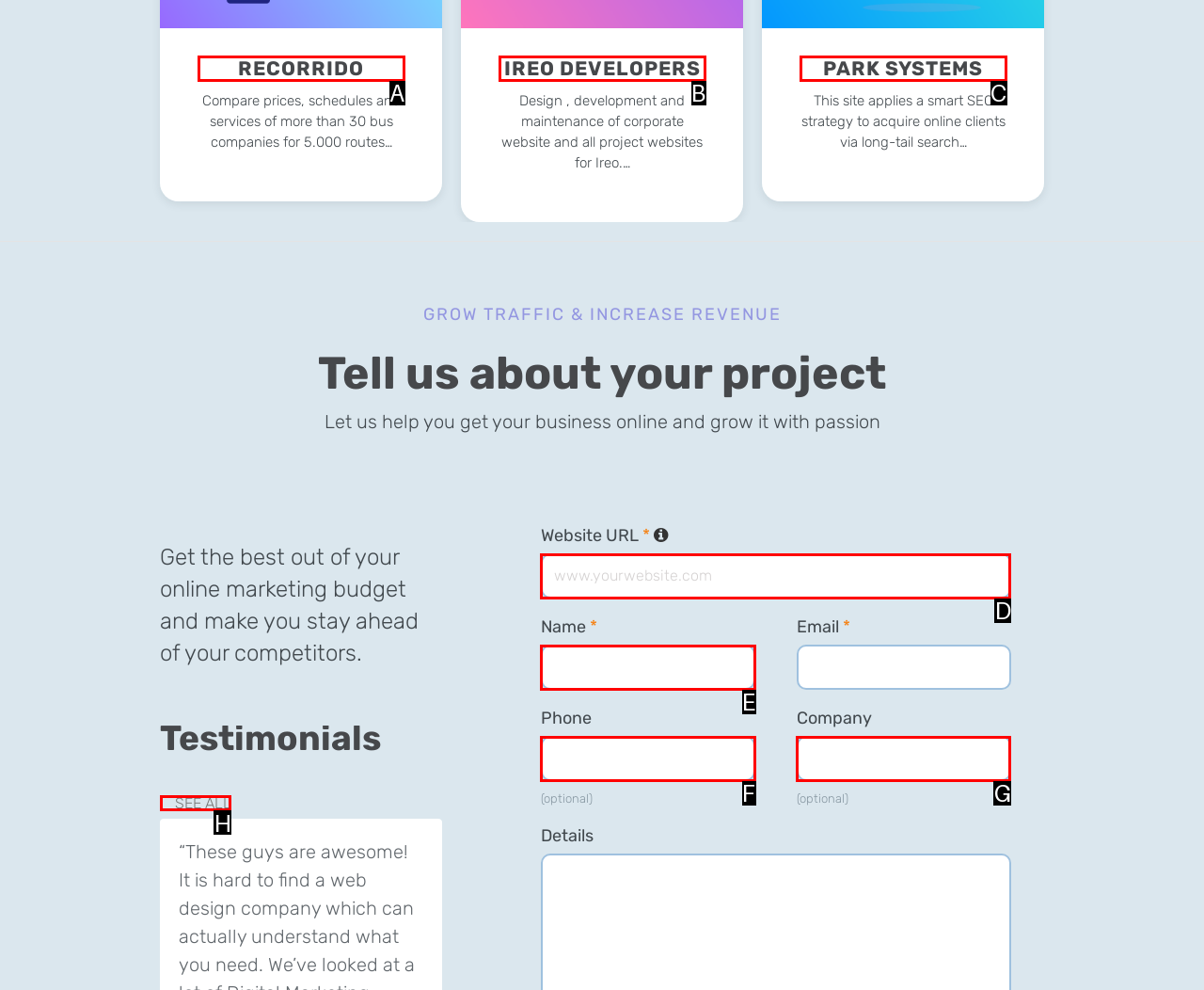Identify the letter of the correct UI element to fulfill the task: Click the 'Search' button from the given options in the screenshot.

None